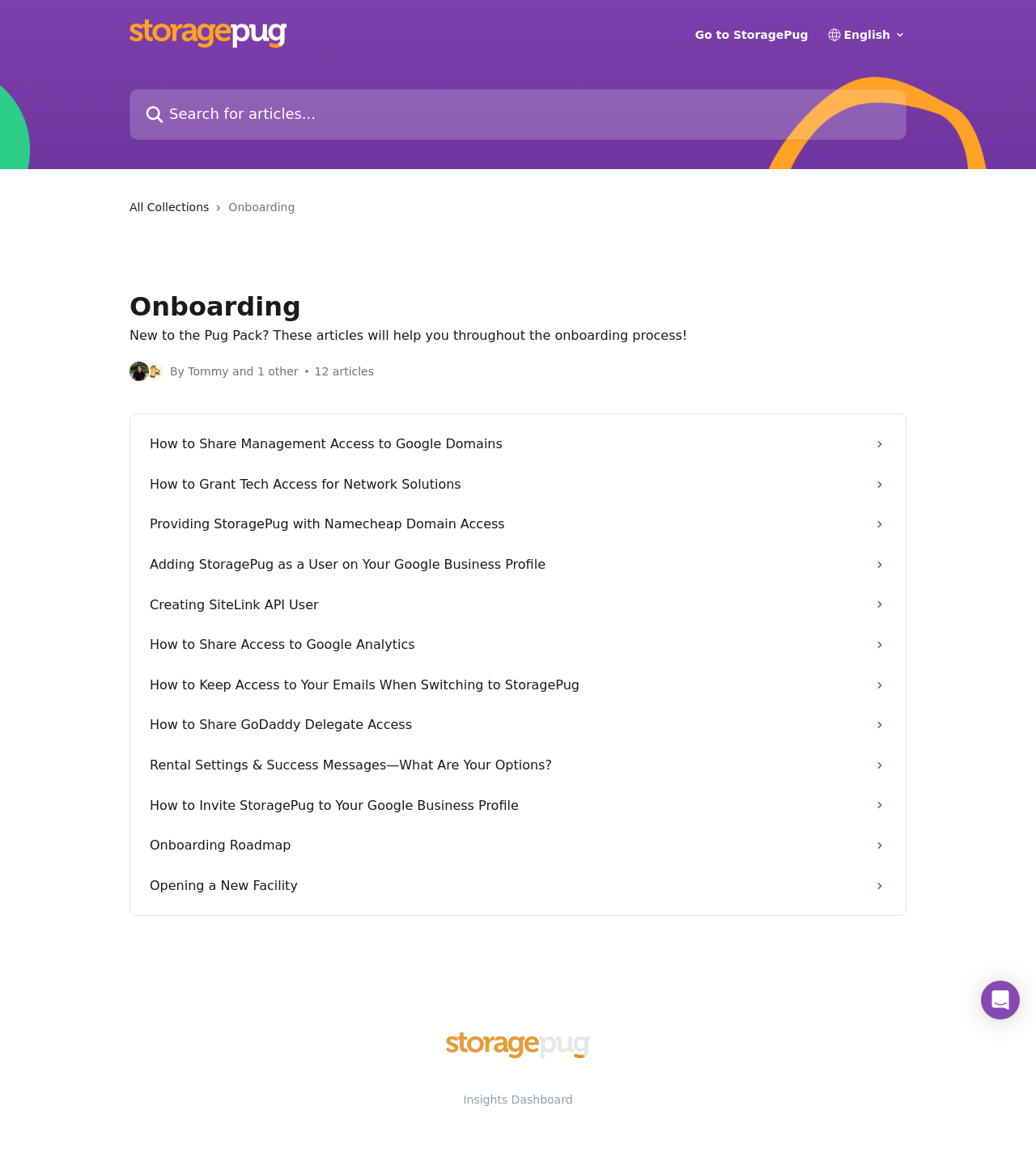Find the bounding box coordinates of the element to click in order to complete this instruction: "Visit the Onboarding Roadmap". The bounding box coordinates must be four float numbers between 0 and 1, denoted as [left, top, right, bottom].

[0.135, 0.703, 0.865, 0.737]